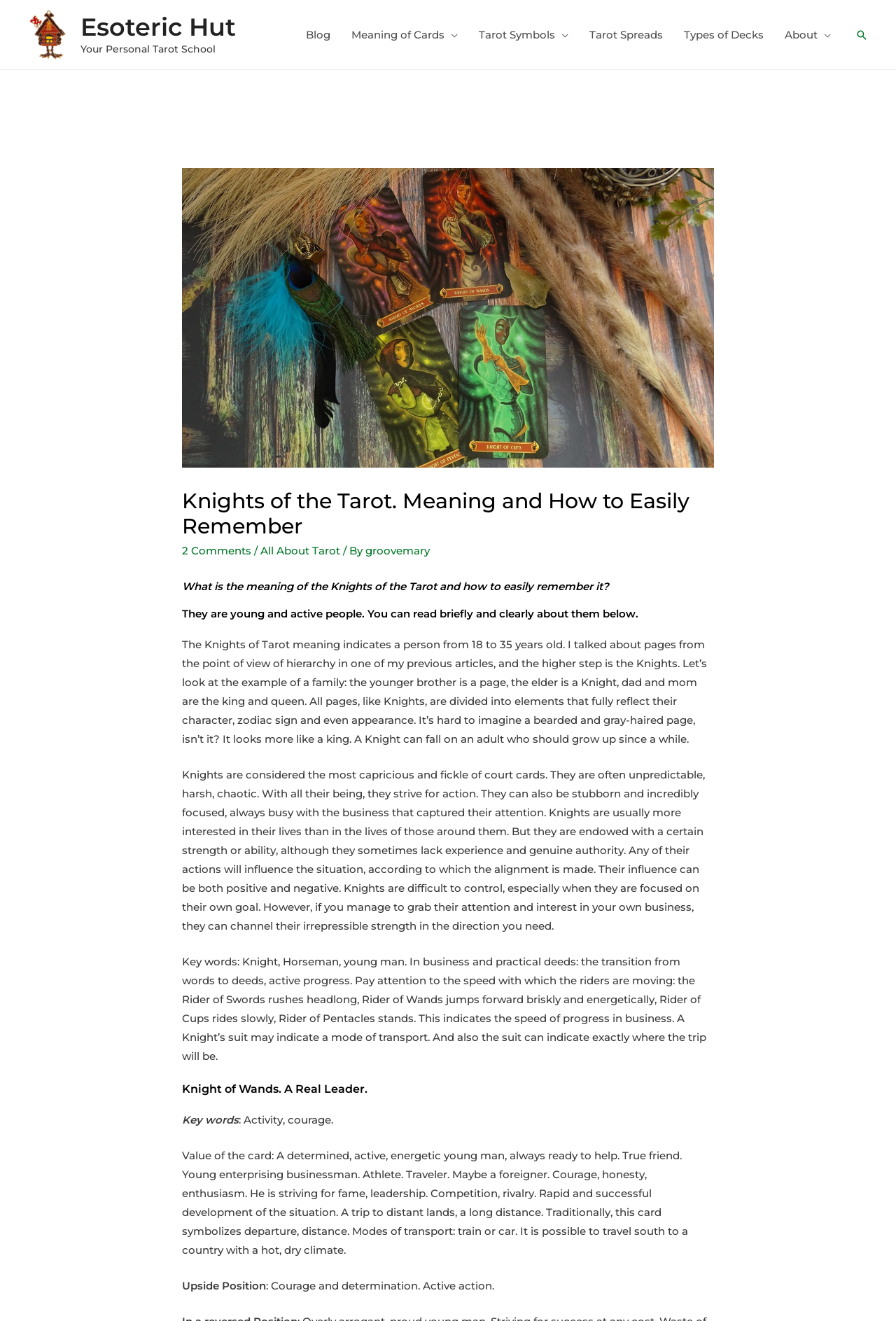Identify the bounding box coordinates for the UI element described as: "groovemary". The coordinates should be provided as four floats between 0 and 1: [left, top, right, bottom].

[0.408, 0.412, 0.48, 0.422]